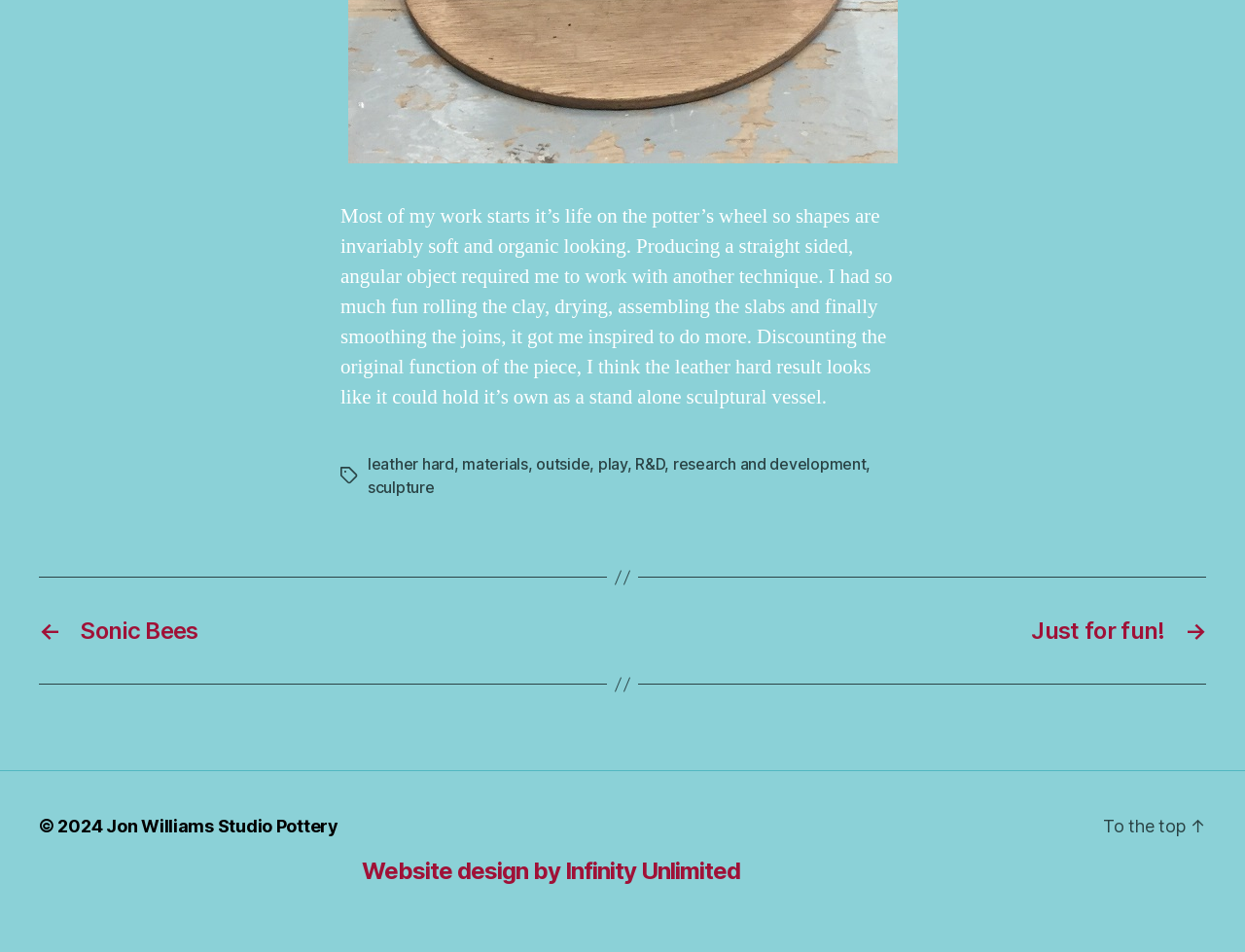Please identify the bounding box coordinates for the region that you need to click to follow this instruction: "Read about the artist's work process".

[0.273, 0.214, 0.717, 0.431]